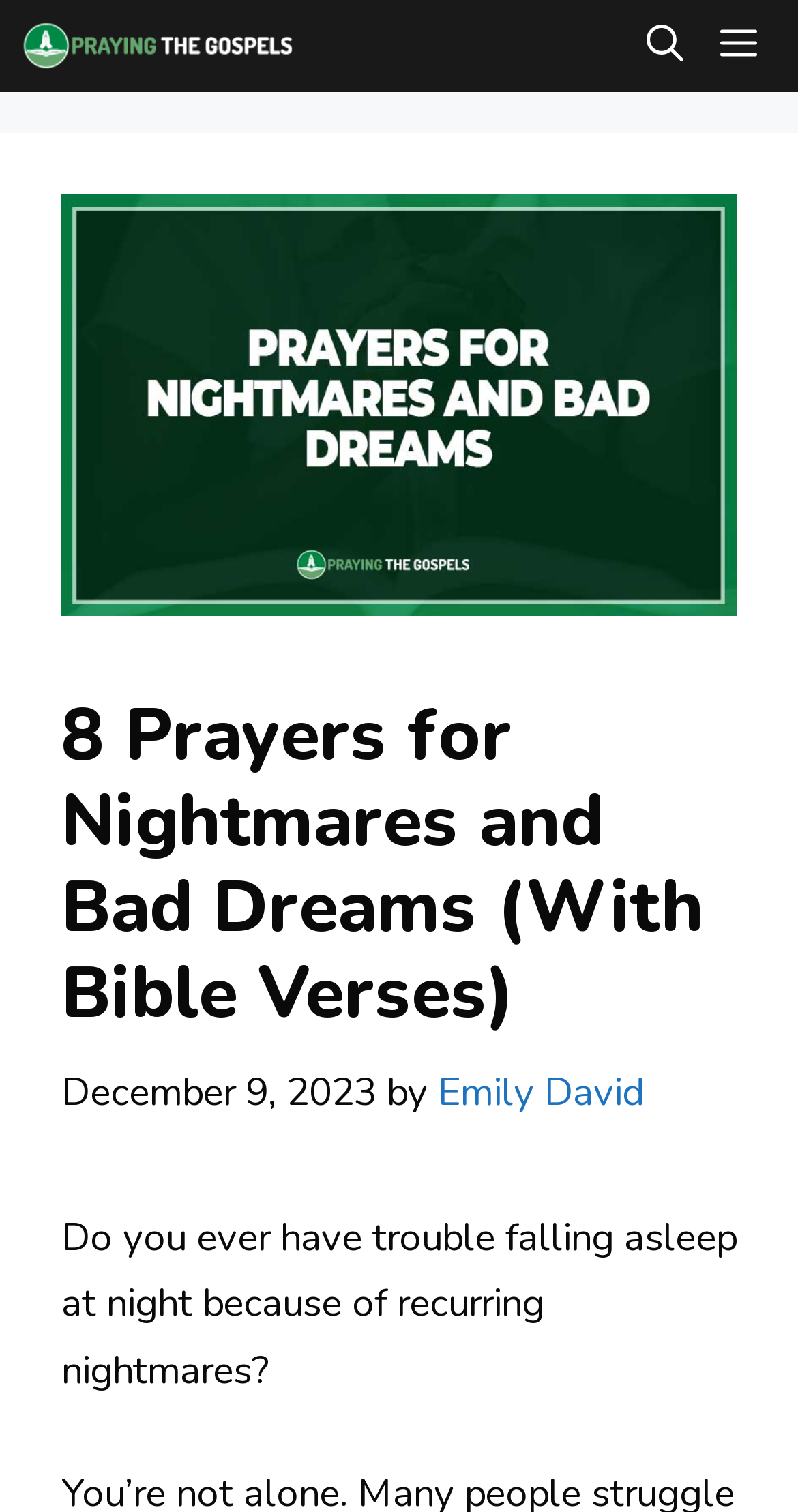Respond with a single word or phrase to the following question:
Is the menu button expanded?

False